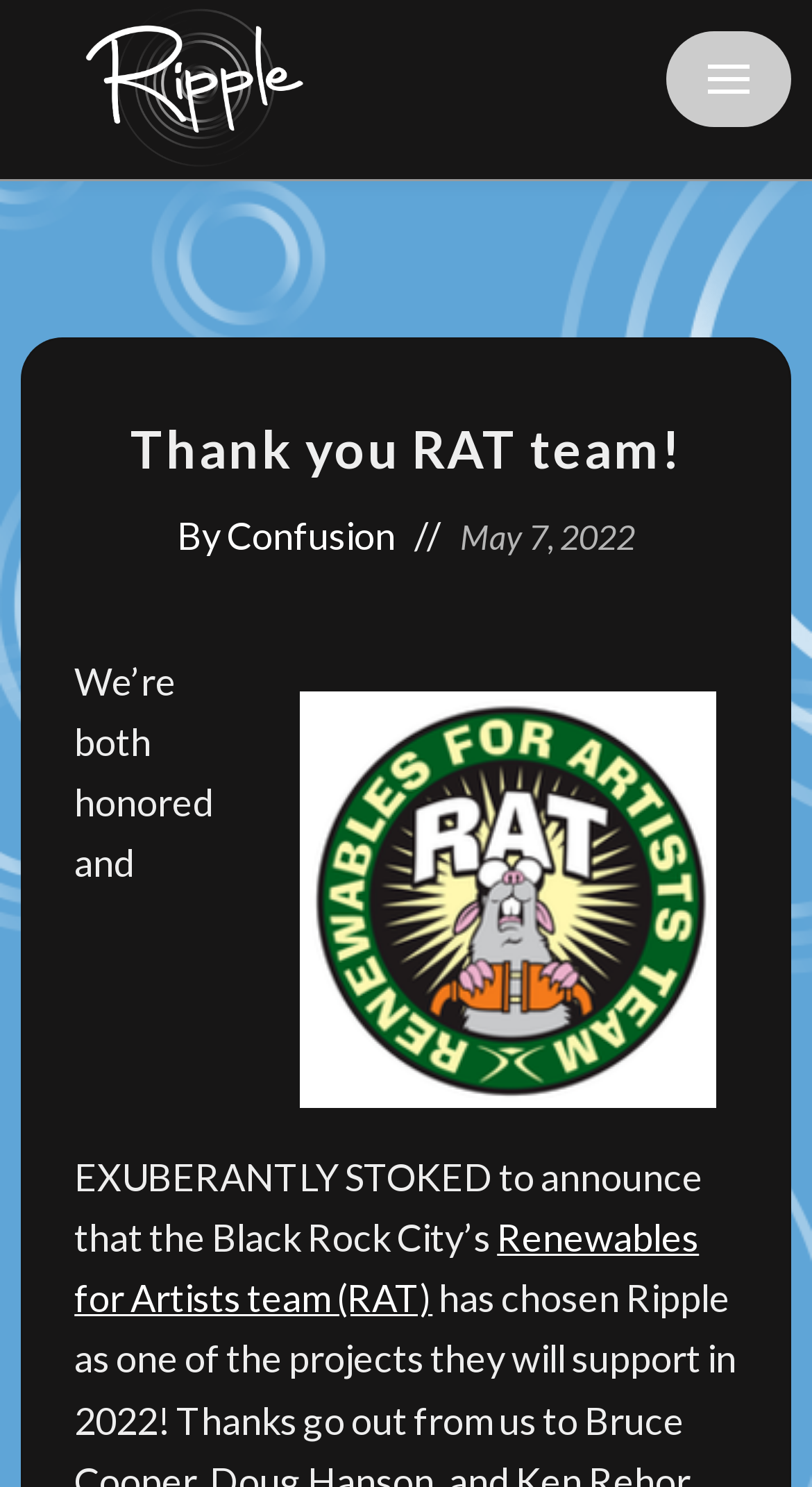What is the main topic of the article?
Please give a detailed and elaborate explanation in response to the question.

The main topic of the article can be inferred by reading the main text of the webpage, where it says 'We’re both honored and EXUBERANTLY STOKED to announce that the Black Rock City’s Renewables for Artists team (RAT) has chosen Ripple as one of the projects they will support'. This indicates that the main topic of the article is the Ripple project and its selection by the Renewables for Artists team.